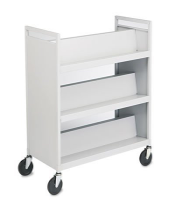Who can benefit from using this type of book cart?
Look at the screenshot and respond with a single word or phrase.

Home-based booksellers